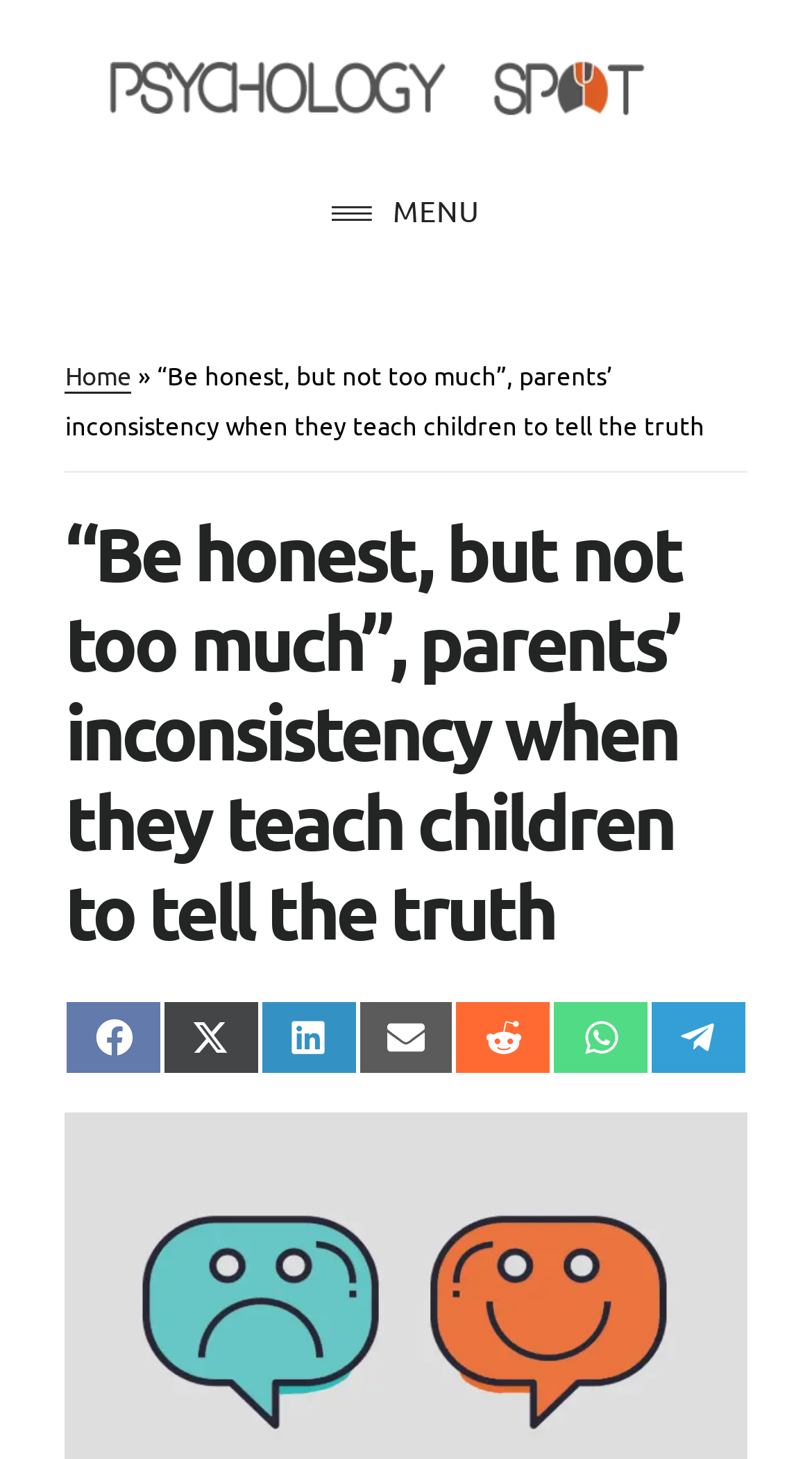Return the bounding box coordinates of the UI element that corresponds to this description: "Share on Email". The coordinates must be given as four float numbers in the range of 0 and 1, [left, top, right, bottom].

[0.44, 0.685, 0.56, 0.736]